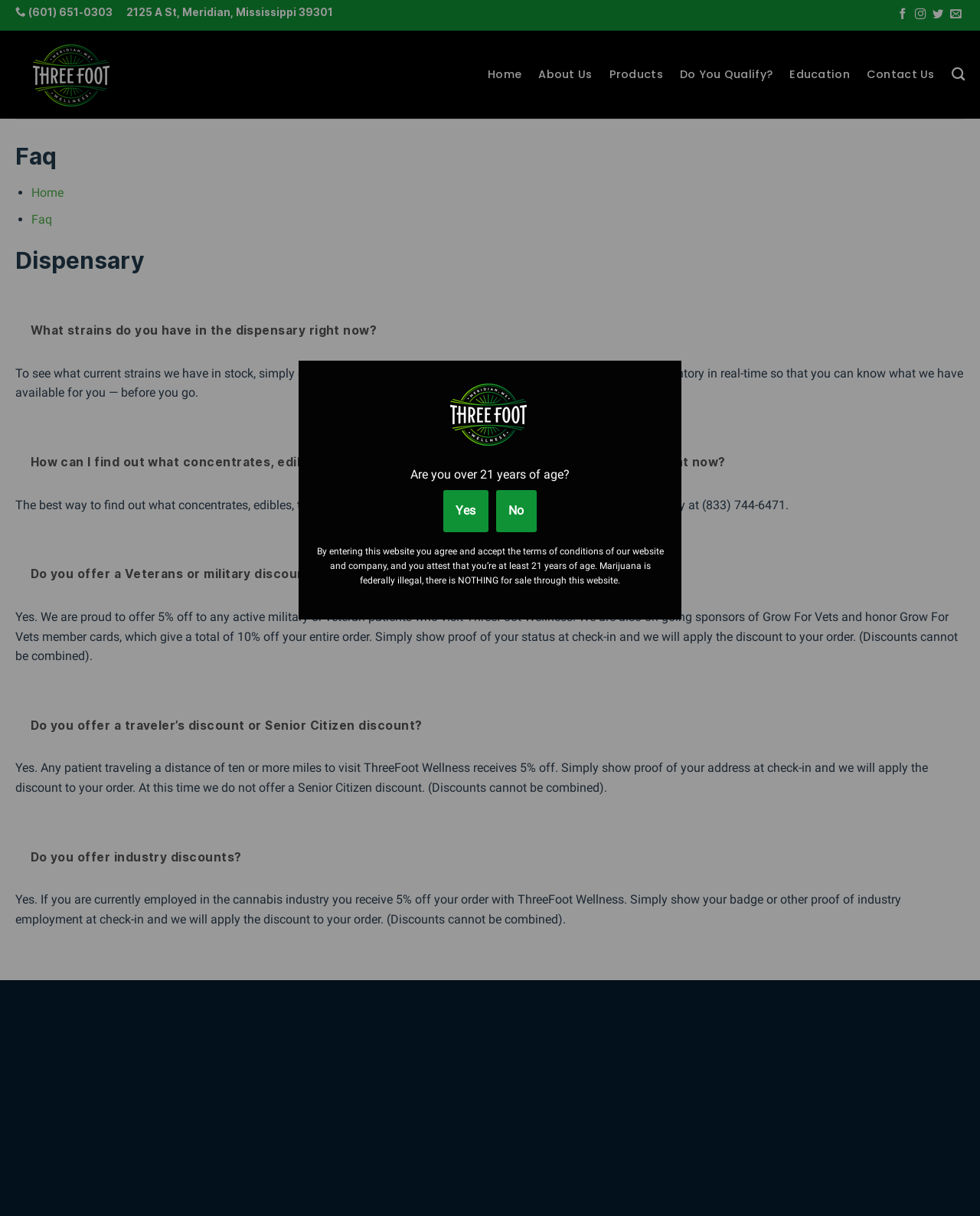From the element description Do You Qualify?, predict the bounding box coordinates of the UI element. The coordinates must be specified in the format (top-left x, top-left y, bottom-right x, bottom-right y) and should be within the 0 to 1 range.

[0.694, 0.05, 0.788, 0.073]